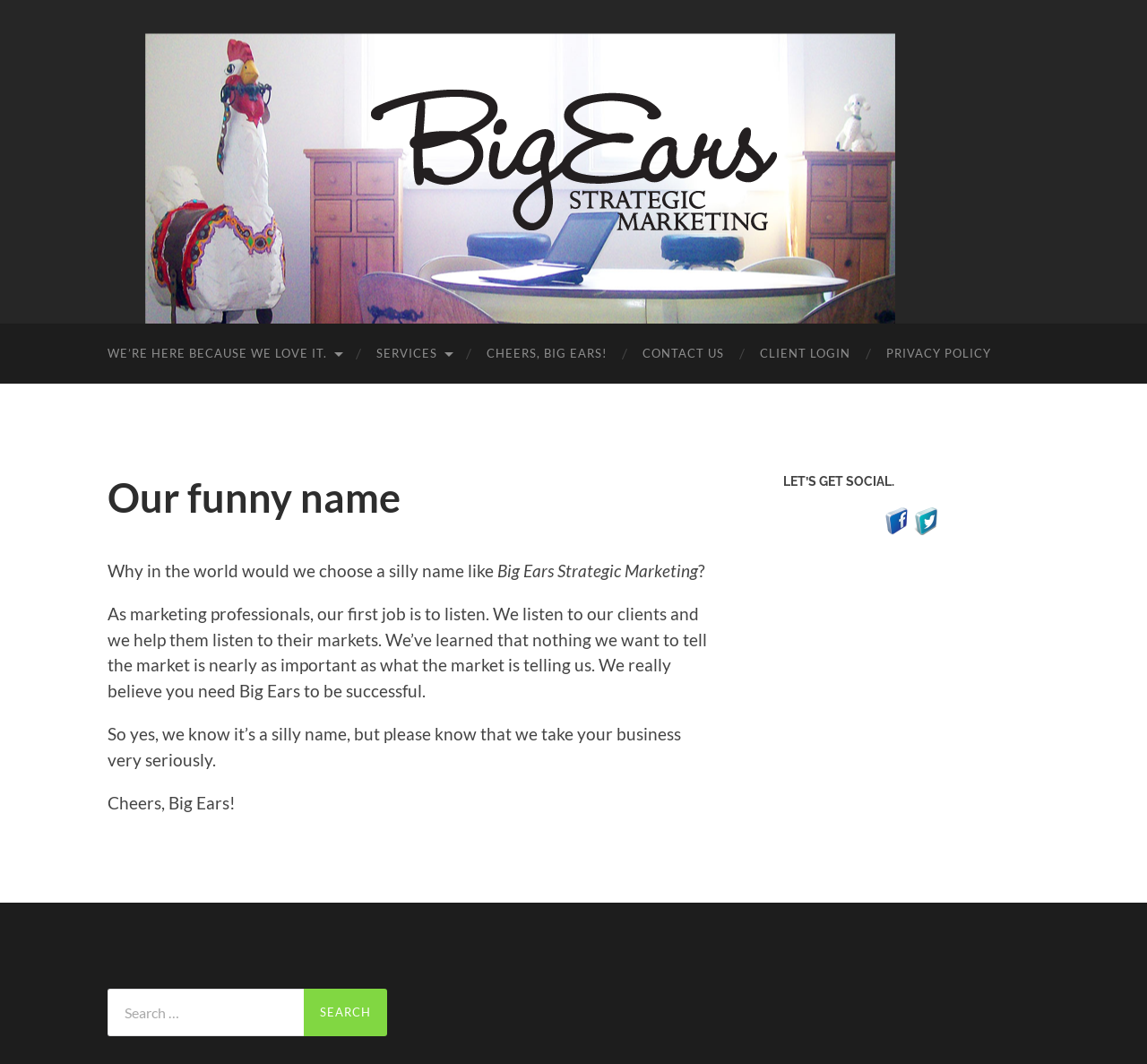Find the main header of the webpage and produce its text content.

Our funny name